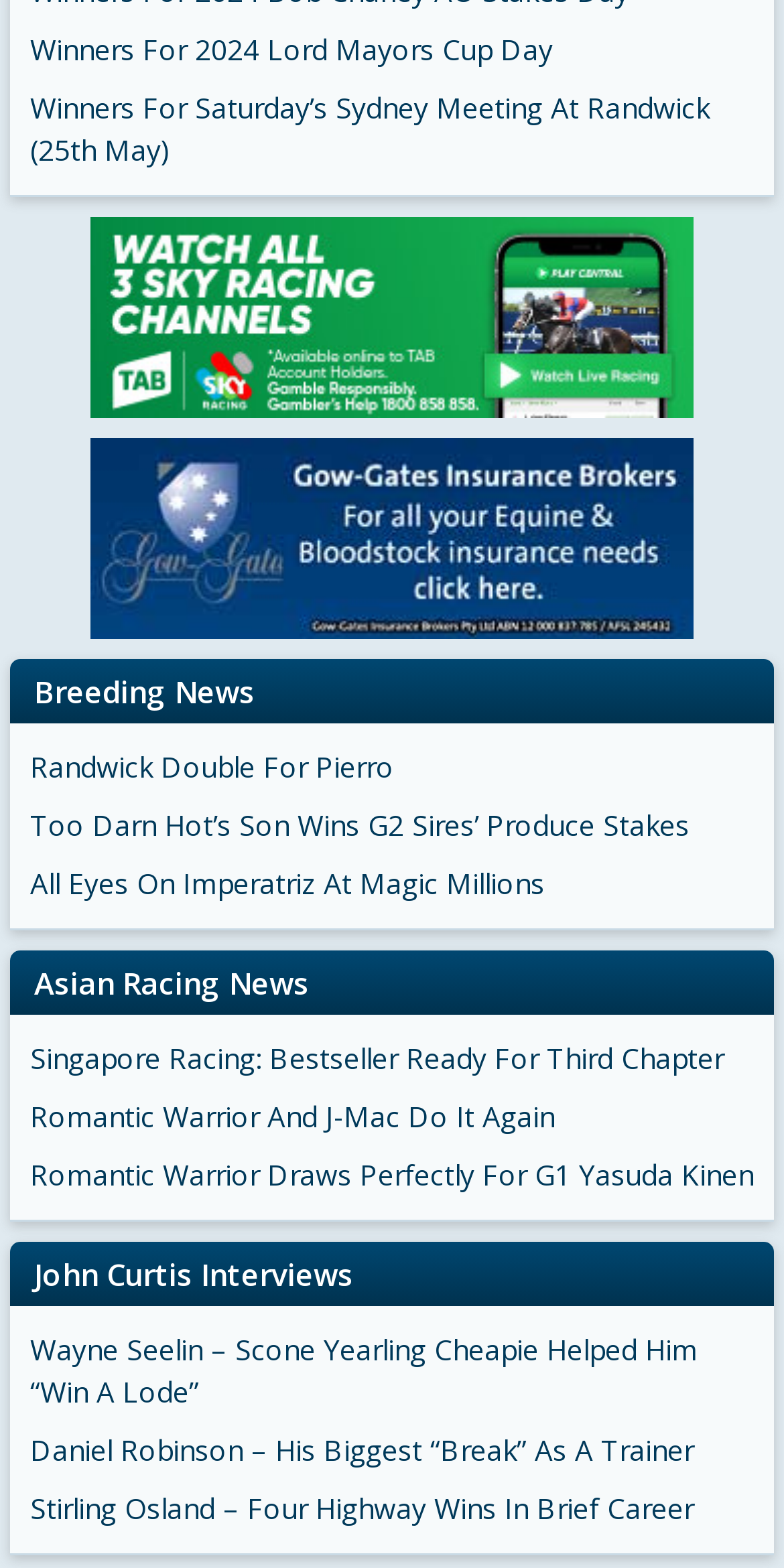Identify the bounding box coordinates for the element you need to click to achieve the following task: "Learn about Wayne Seelin’s Scone Yearling Cheapie". Provide the bounding box coordinates as four float numbers between 0 and 1, in the form [left, top, right, bottom].

[0.038, 0.847, 0.962, 0.901]